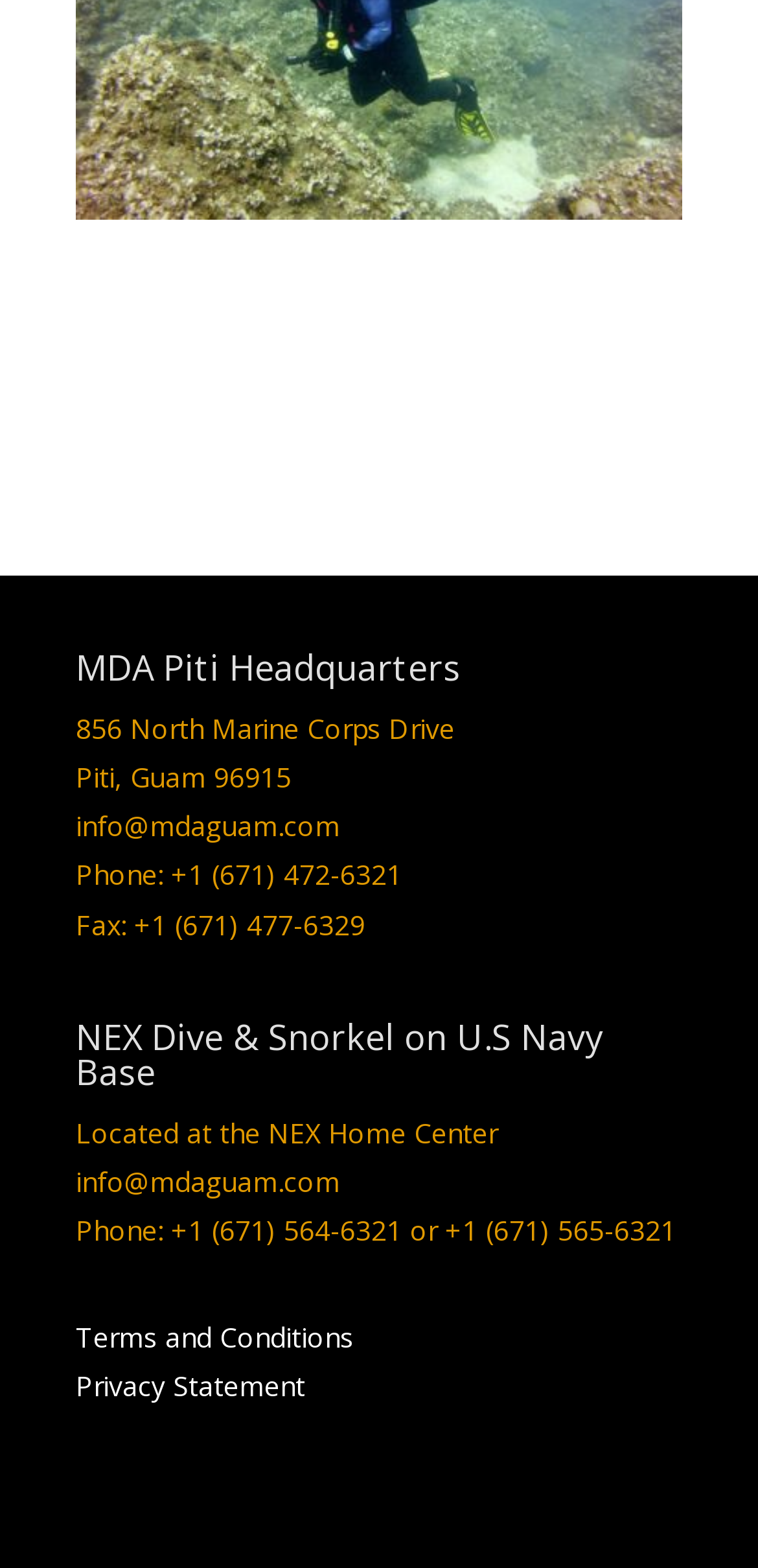What is the address of MDA Piti Headquarters?
Please use the image to provide a one-word or short phrase answer.

856 North Marine Corps Drive